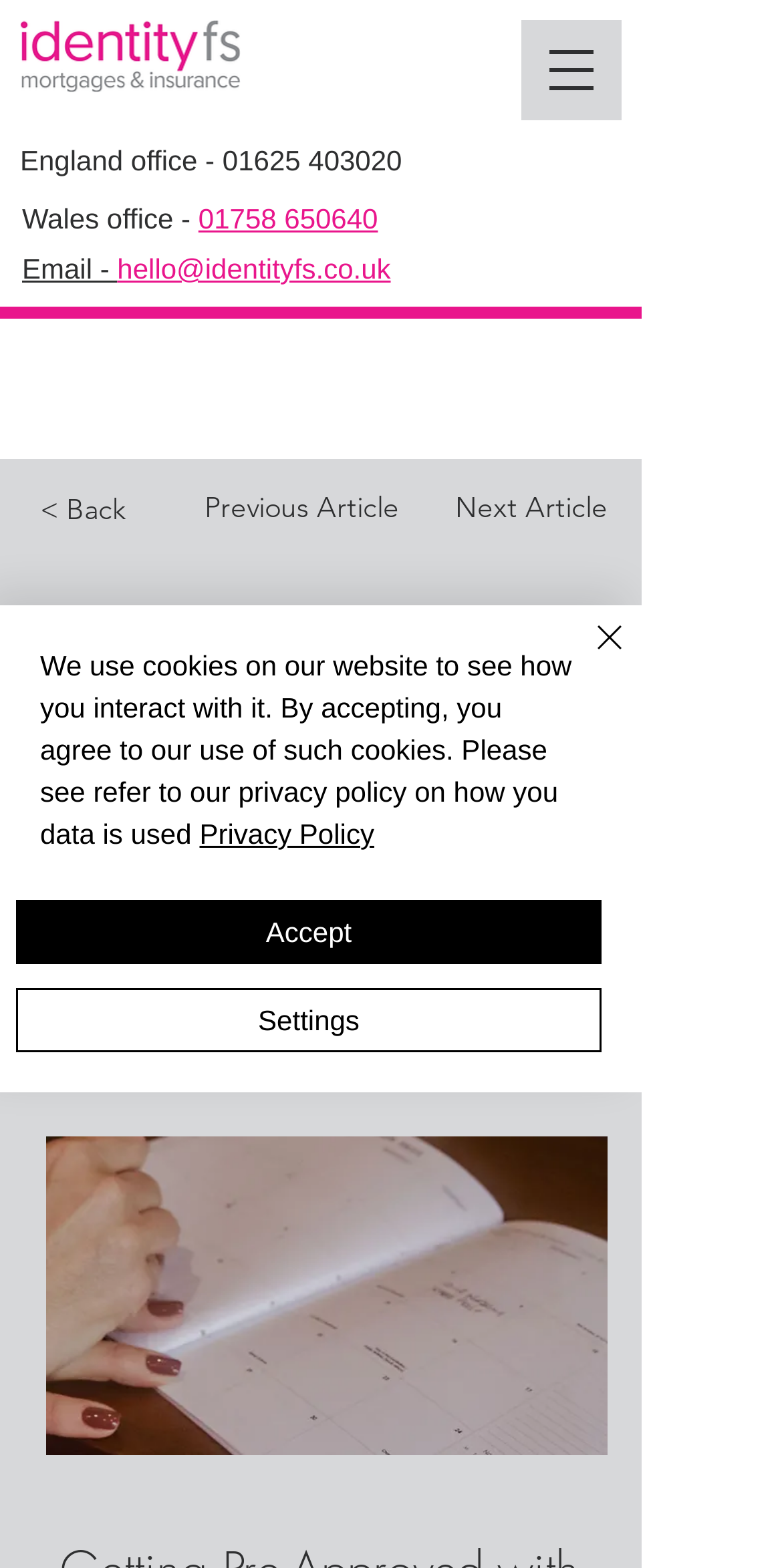Identify and generate the primary title of the webpage.

First Mortgage? Guidance from Your Mortgage Advisory Team